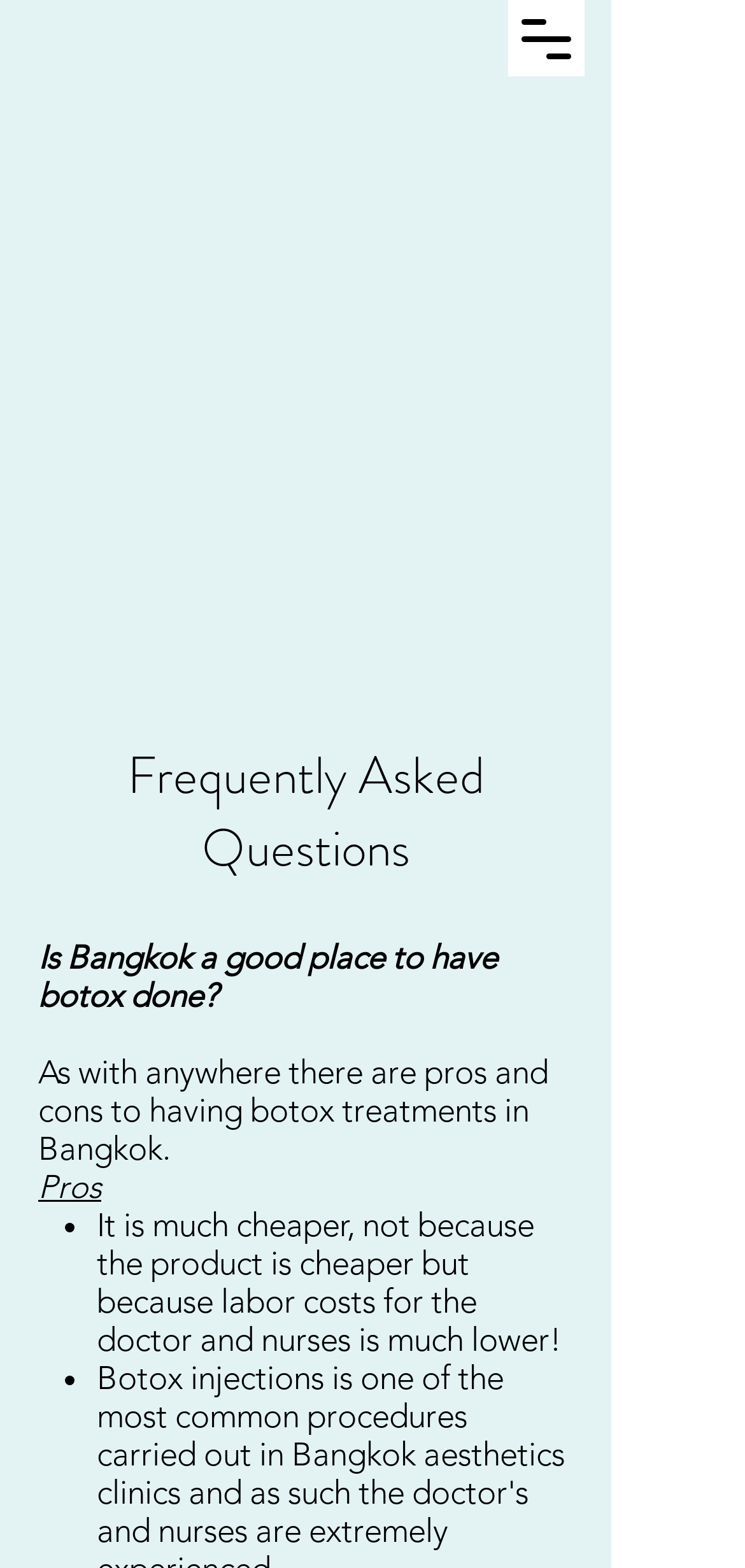Answer this question in one word or a short phrase: What is the topic of the FAQs?

Botox in Bangkok